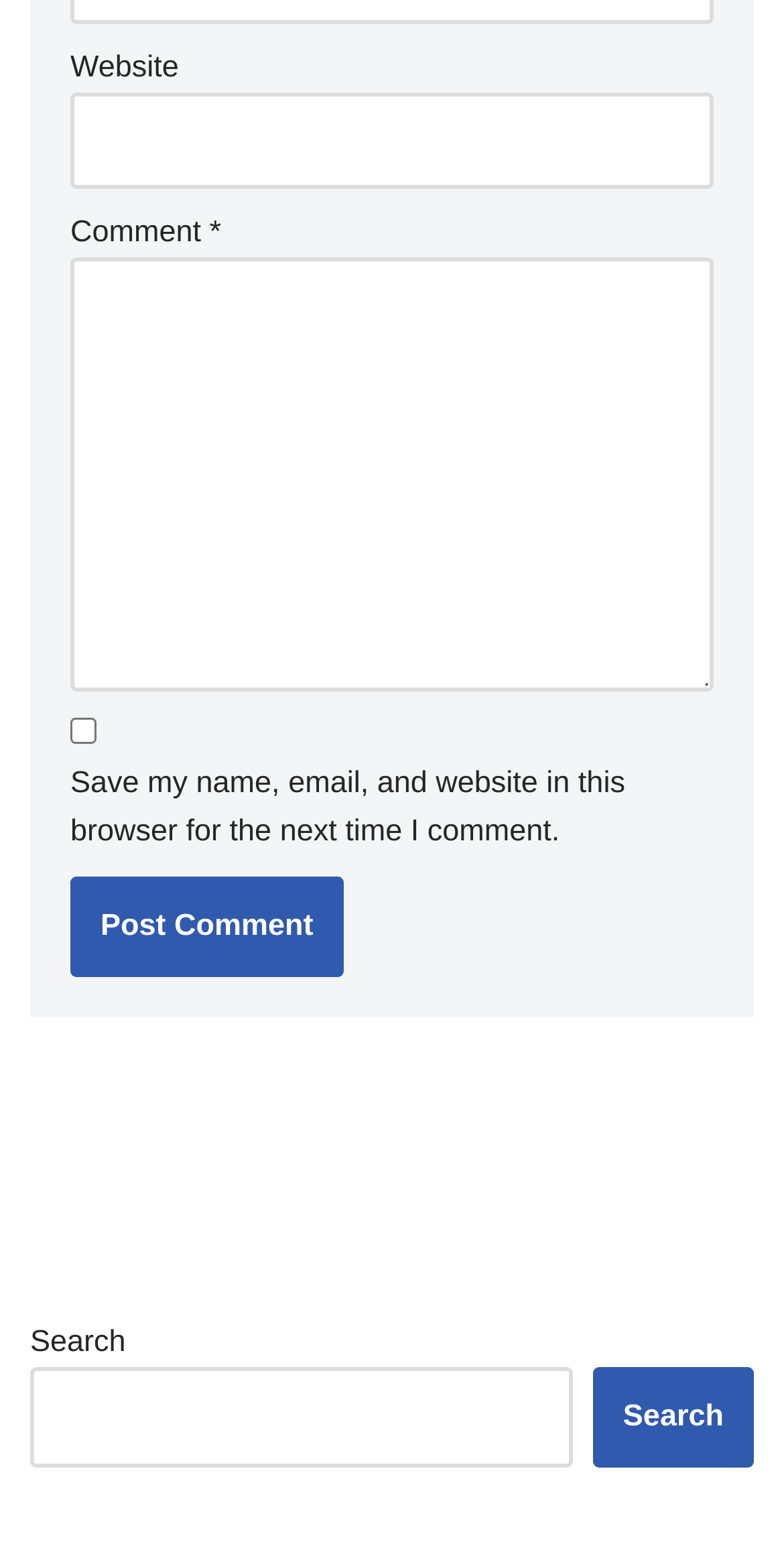Bounding box coordinates are specified in the format (top-left x, top-left y, bottom-right x, bottom-right y). All values are floating point numbers bounded between 0 and 1. Please provide the bounding box coordinate of the region this sentence describes: Search

[0.756, 0.885, 0.962, 0.95]